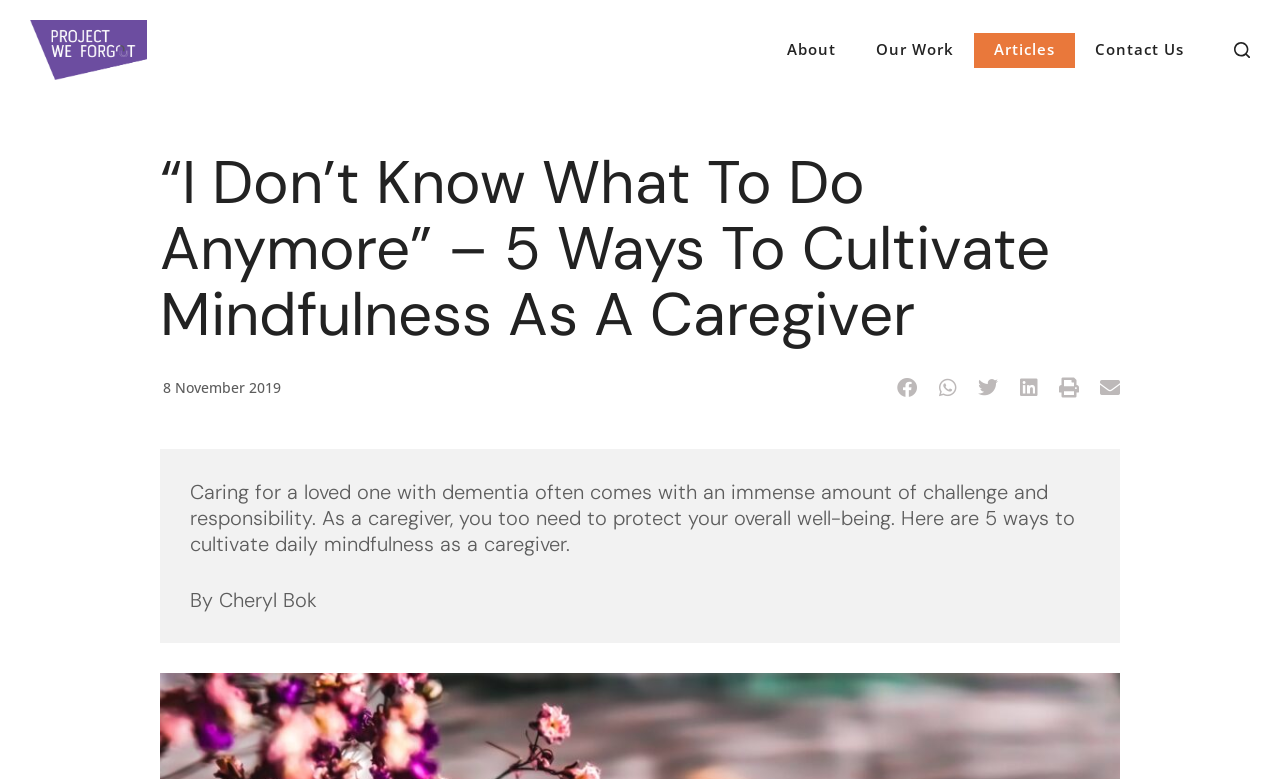How many ways to cultivate daily mindfulness are mentioned?
Examine the webpage screenshot and provide an in-depth answer to the question.

I determined the answer by reading the heading that says '5 ways to cultivate daily mindfulness as a caregiver'. This suggests that the article will discuss five ways to cultivate daily mindfulness.